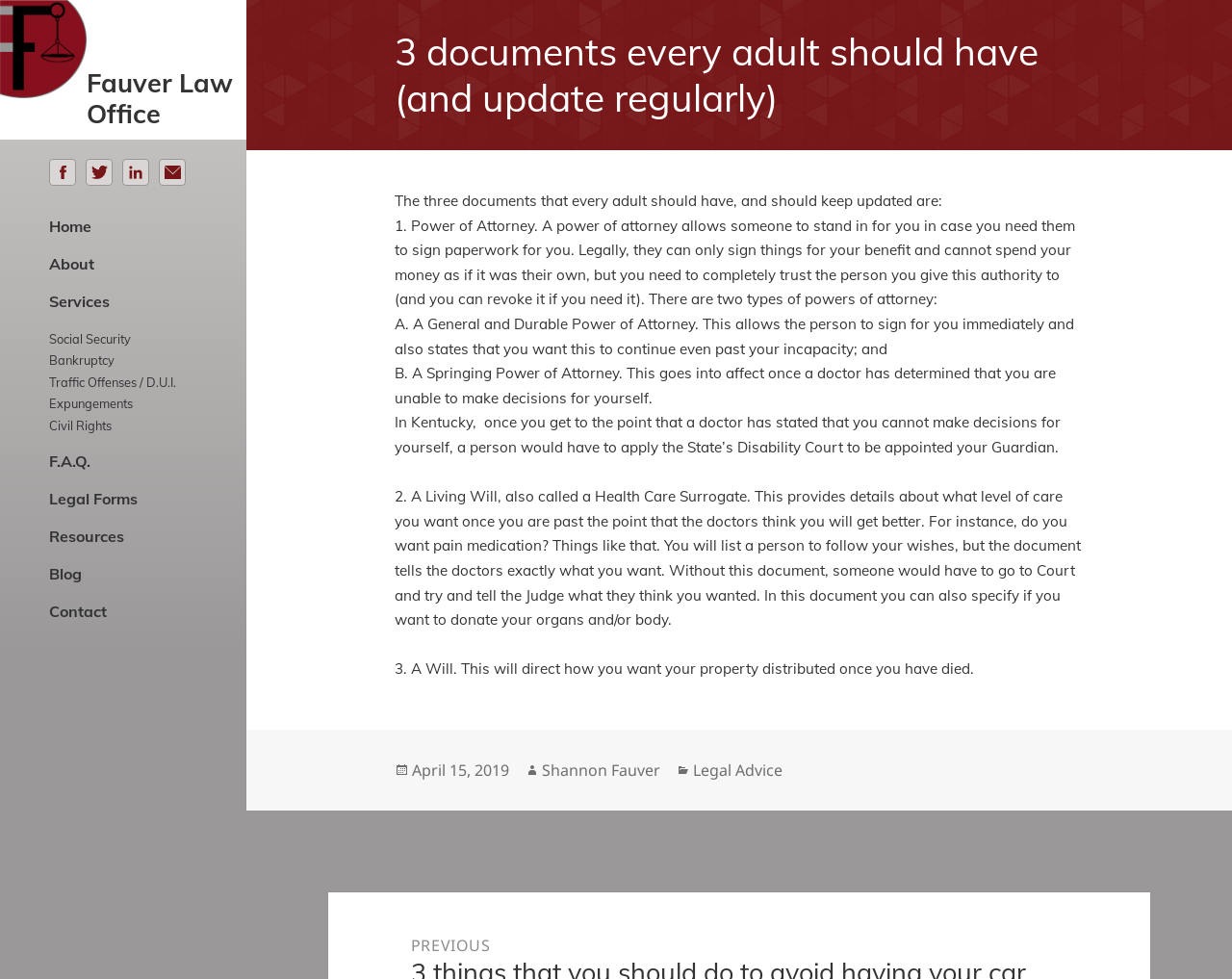Determine the main headline of the webpage and provide its text.

3 documents every adult should have (and update regularly)